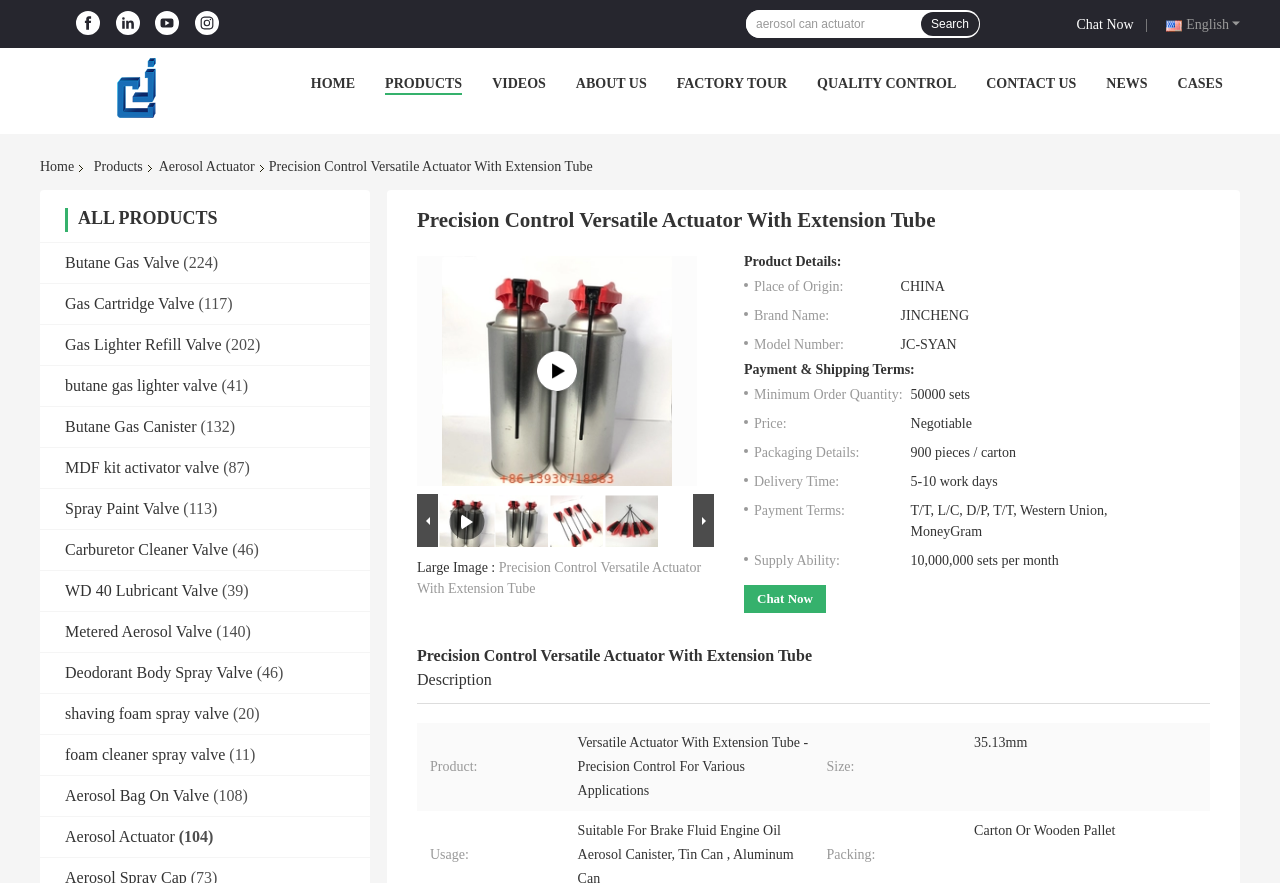Please determine the bounding box coordinates of the area that needs to be clicked to complete this task: 'Visit the company's Facebook page'. The coordinates must be four float numbers between 0 and 1, formatted as [left, top, right, bottom].

[0.055, 0.012, 0.083, 0.042]